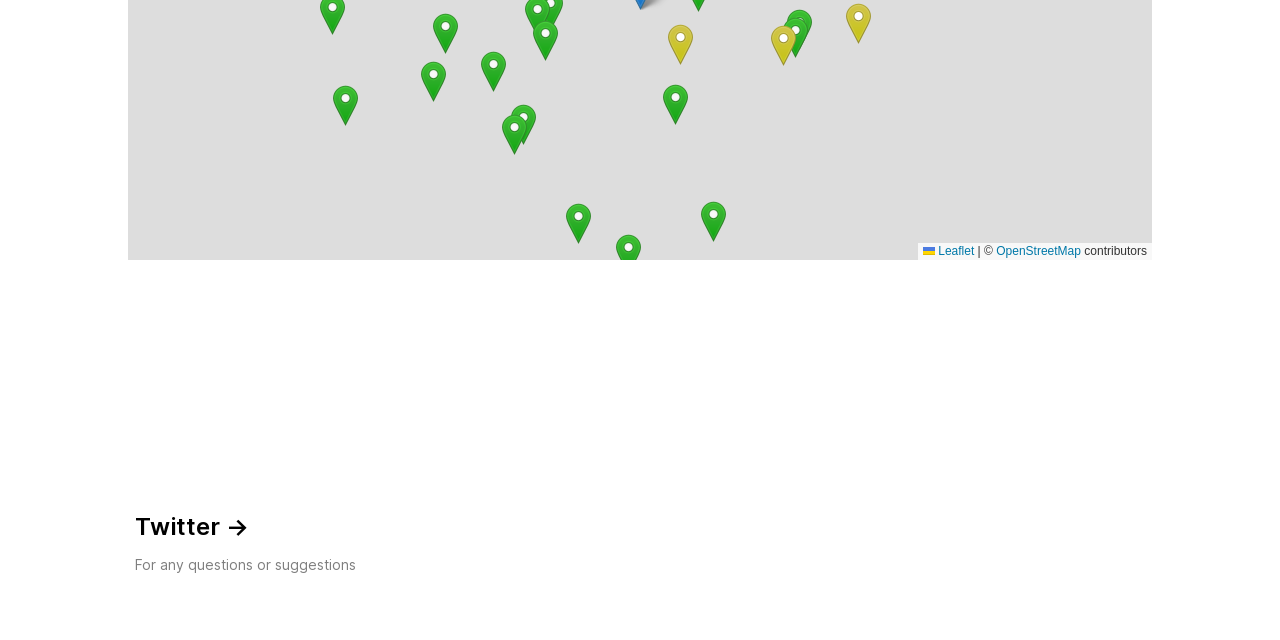Provide the bounding box coordinates, formatted as (top-left x, top-left y, bottom-right x, bottom-right y), with all values being floating point numbers between 0 and 1. Identify the bounding box of the UI element that matches the description: alt="Marker"

[0.399, 0.162, 0.419, 0.227]